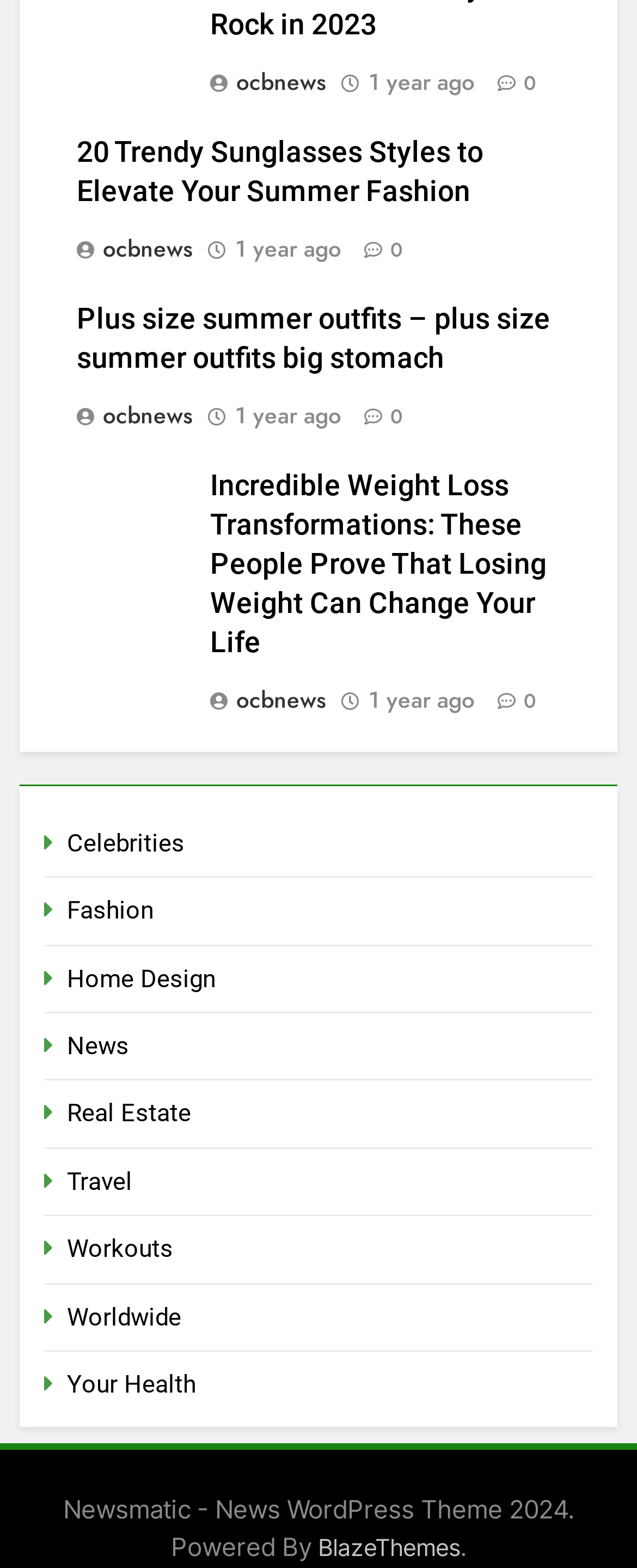What is the purpose of the links with the '' icon?
Please respond to the question with as much detail as possible.

The links with the '' icon appear to be the source of the news articles, indicating that the article is from 'ocbnews'.